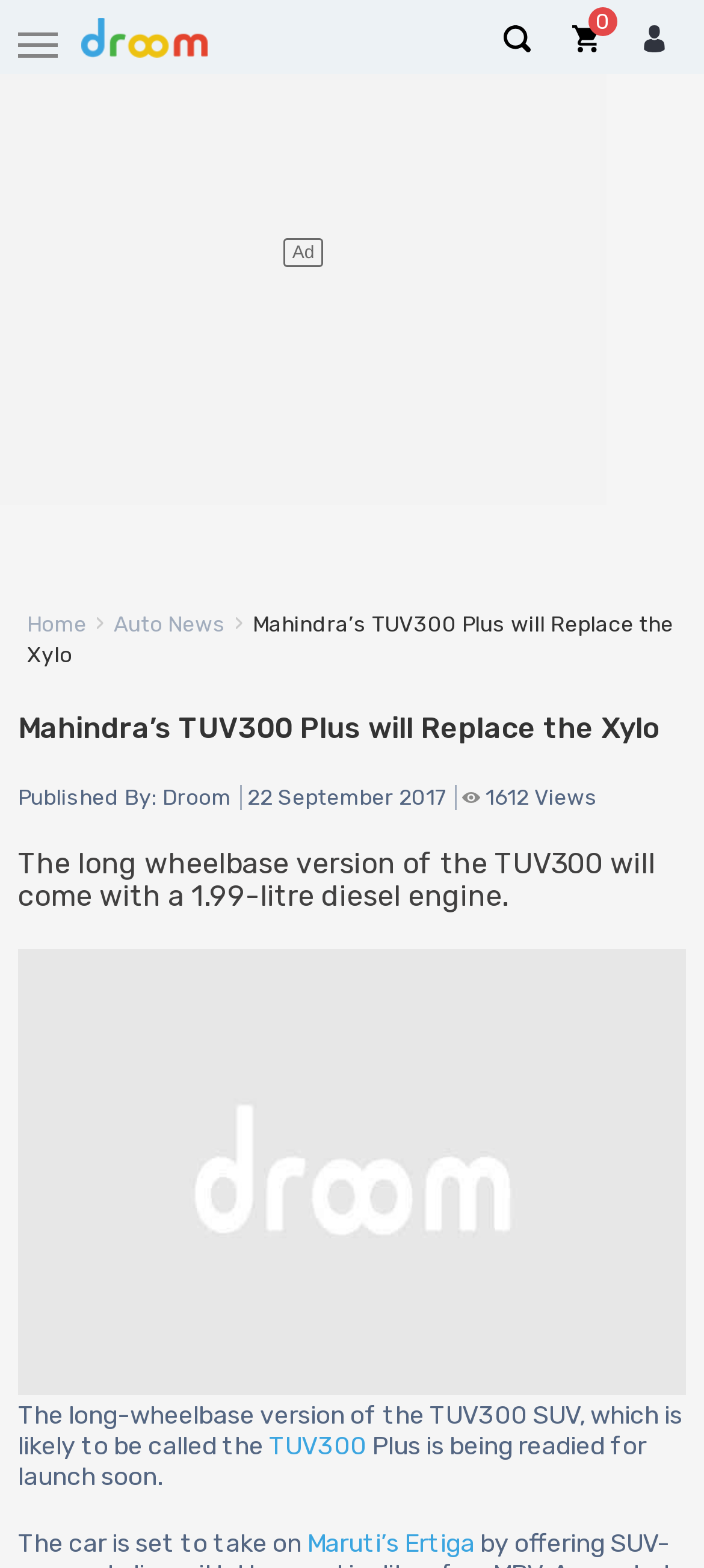What is the name of the car being discussed?
Using the image, respond with a single word or phrase.

TUV300